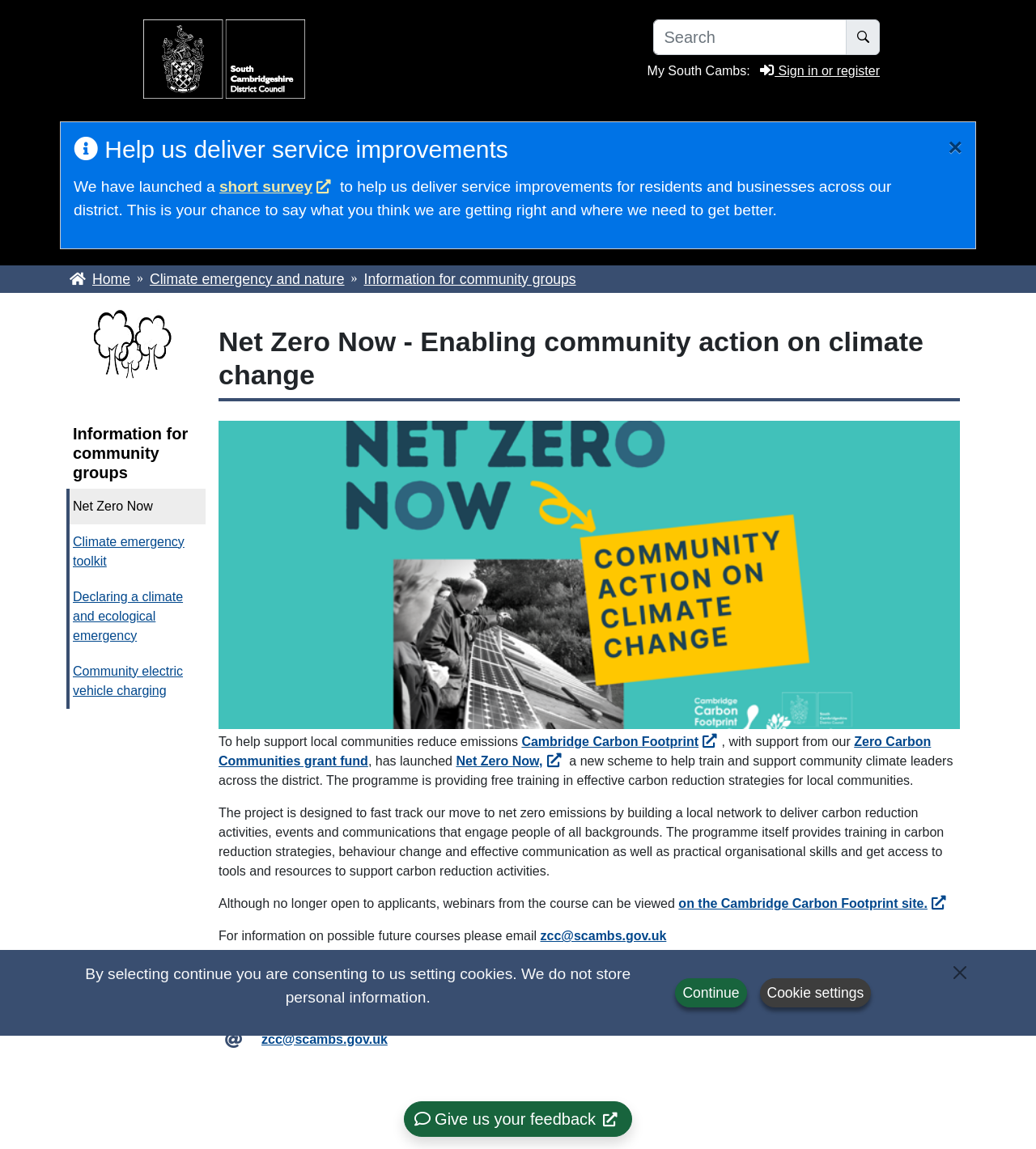Find the bounding box coordinates of the element you need to click on to perform this action: 'Search for something'. The coordinates should be represented by four float values between 0 and 1, in the format [left, top, right, bottom].

[0.621, 0.017, 0.859, 0.048]